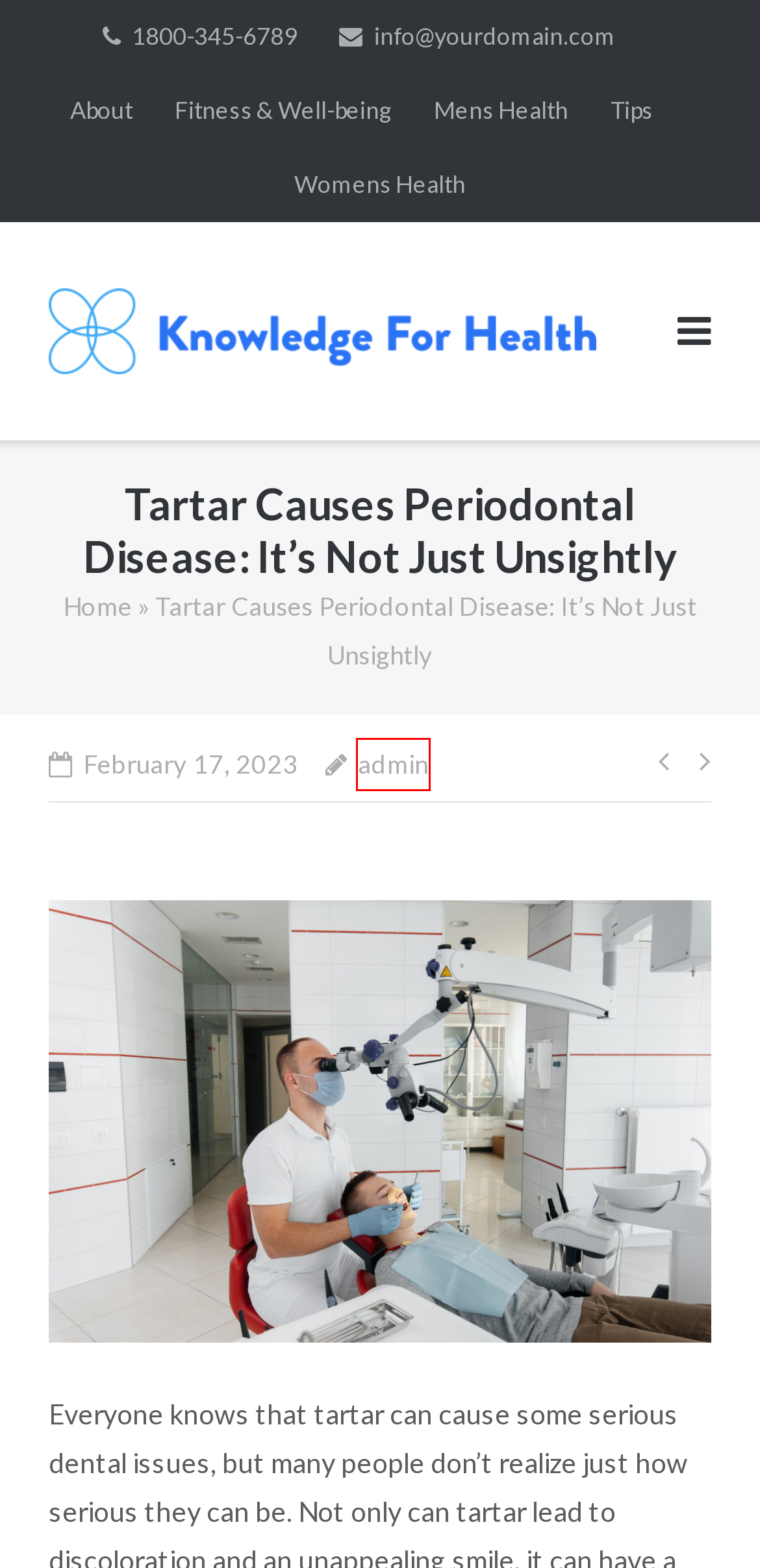Given a webpage screenshot with a red bounding box around a UI element, choose the webpage description that best matches the new webpage after clicking the element within the bounding box. Here are the candidates:
A. Mens Health - Knowledge for Health
B. Womens Health - Knowledge for Health
C. September 2015 - Knowledge for Health
D. admin, Author at Knowledge for Health
E. Knowledge for Health - Let's start a conversation
F. Tips - Knowledge for Health
G. About - Knowledge for Health
H. Fitness & Well-being - Knowledge for Health

D